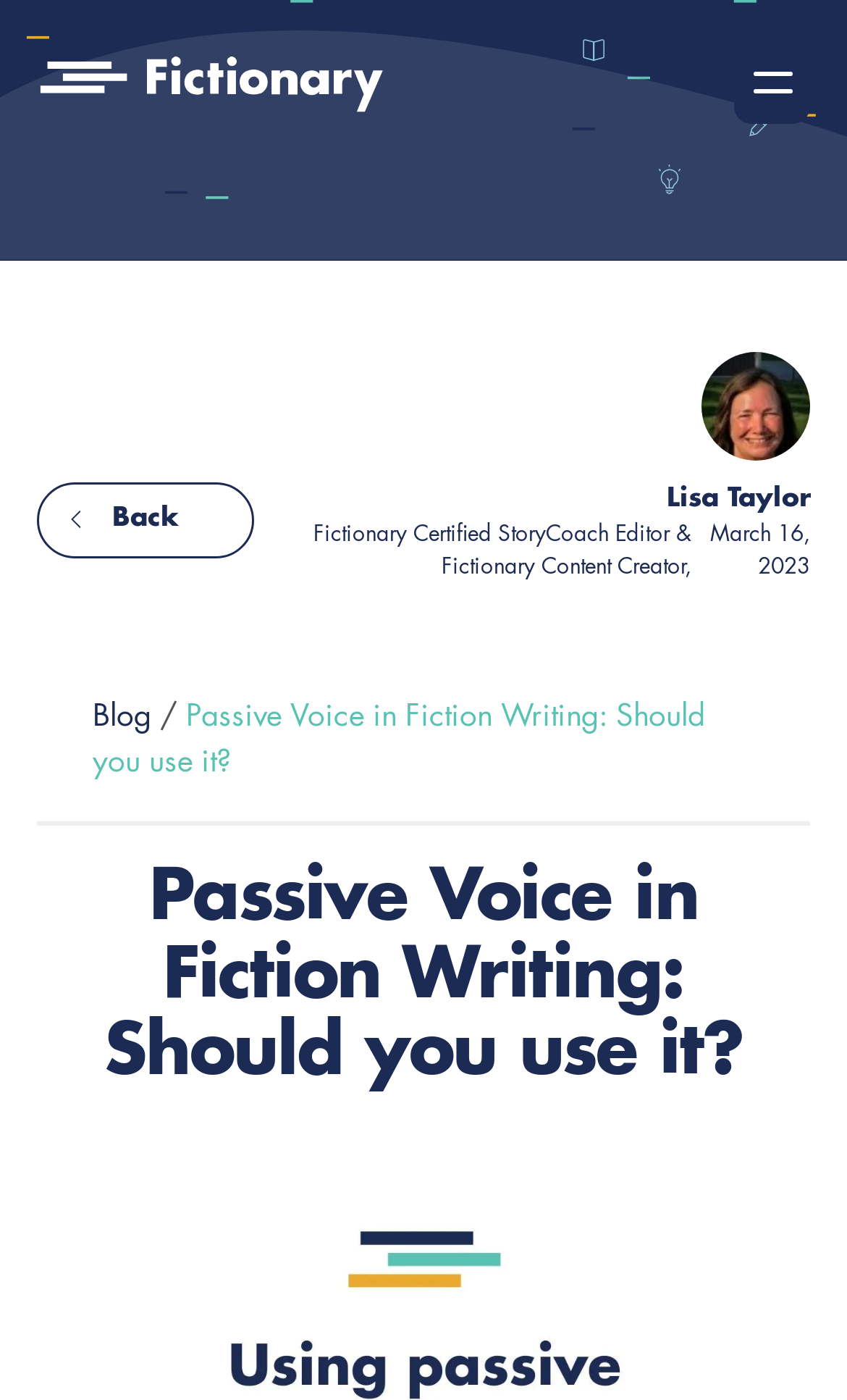Answer the question briefly using a single word or phrase: 
What is the name of the website?

Fictionary